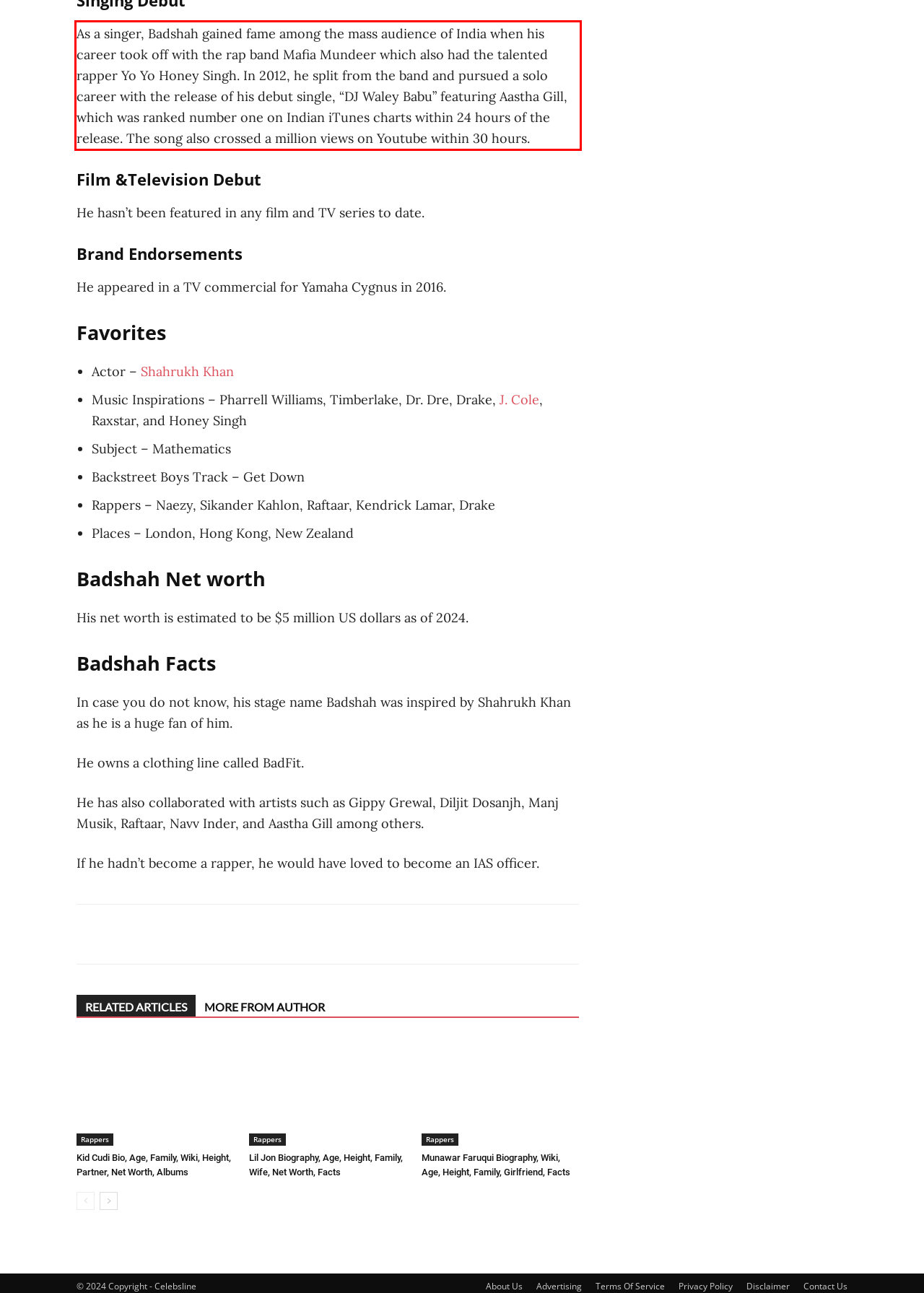Perform OCR on the text inside the red-bordered box in the provided screenshot and output the content.

As a singer, Badshah gained fame among the mass audience of India when his career took off with the rap band Mafia Mundeer which also had the talented rapper Yo Yo Honey Singh. In 2012, he split from the band and pursued a solo career with the release of his debut single, “DJ Waley Babu” featuring Aastha Gill, which was ranked number one on Indian iTunes charts within 24 hours of the release. The song also crossed a million views on Youtube within 30 hours.